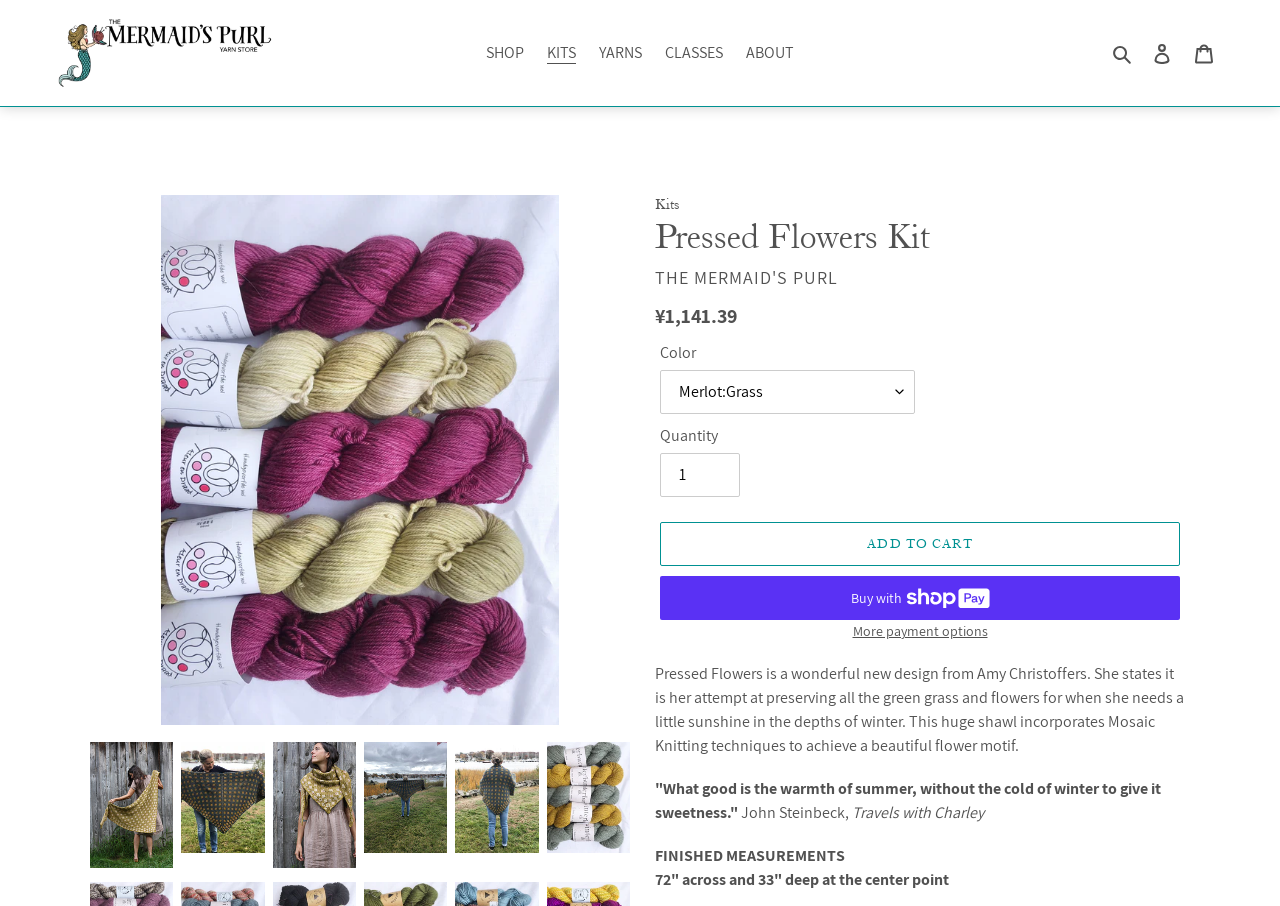What is the author of the book 'Travels with Charley'?
Please provide a single word or phrase as your answer based on the image.

John Steinbeck